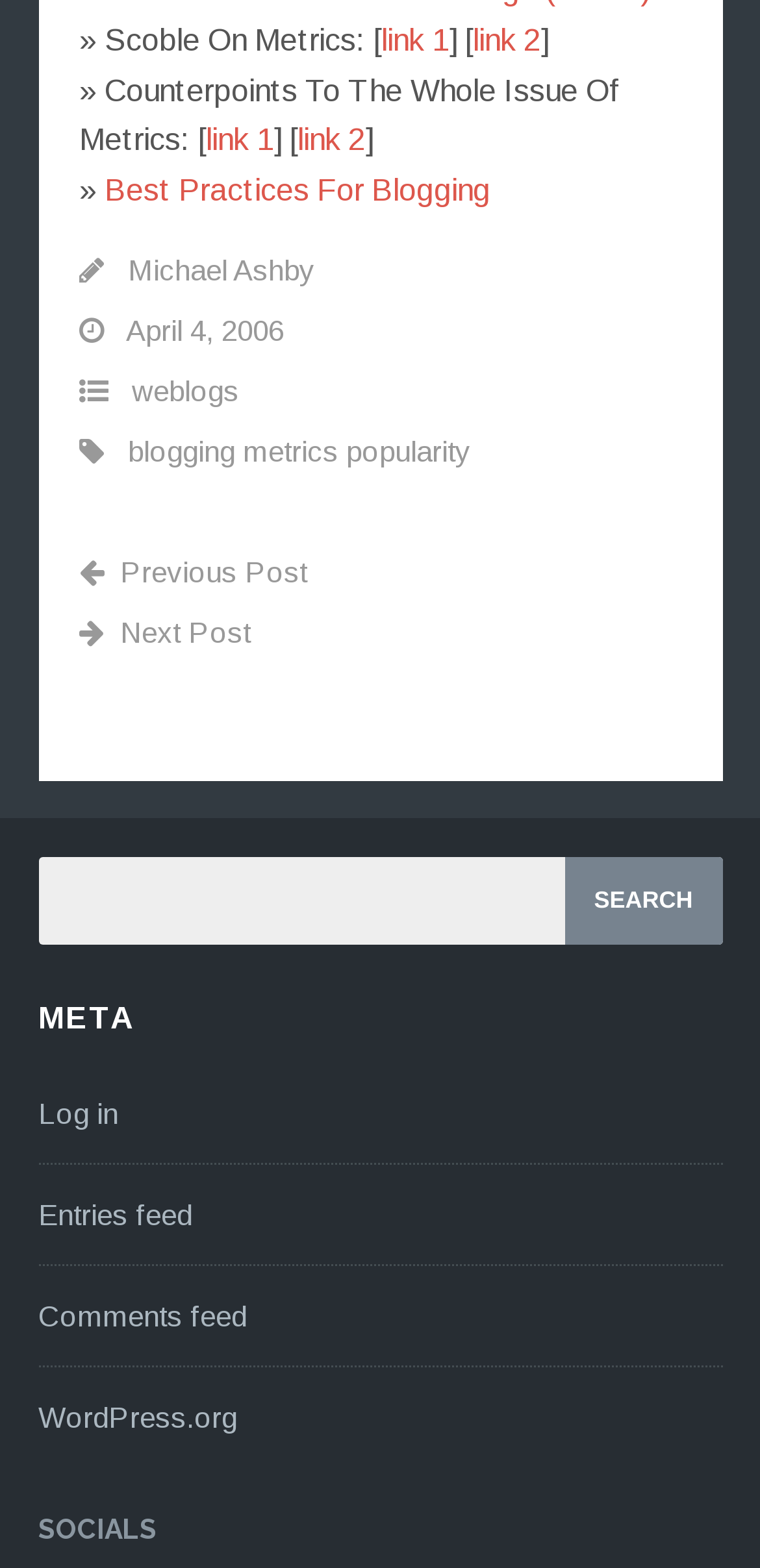Refer to the screenshot and give an in-depth answer to this question: What is the name of the author?

The name of the author can be found by looking at the link element with the text 'Michael Ashby' at coordinates [0.168, 0.161, 0.414, 0.182].